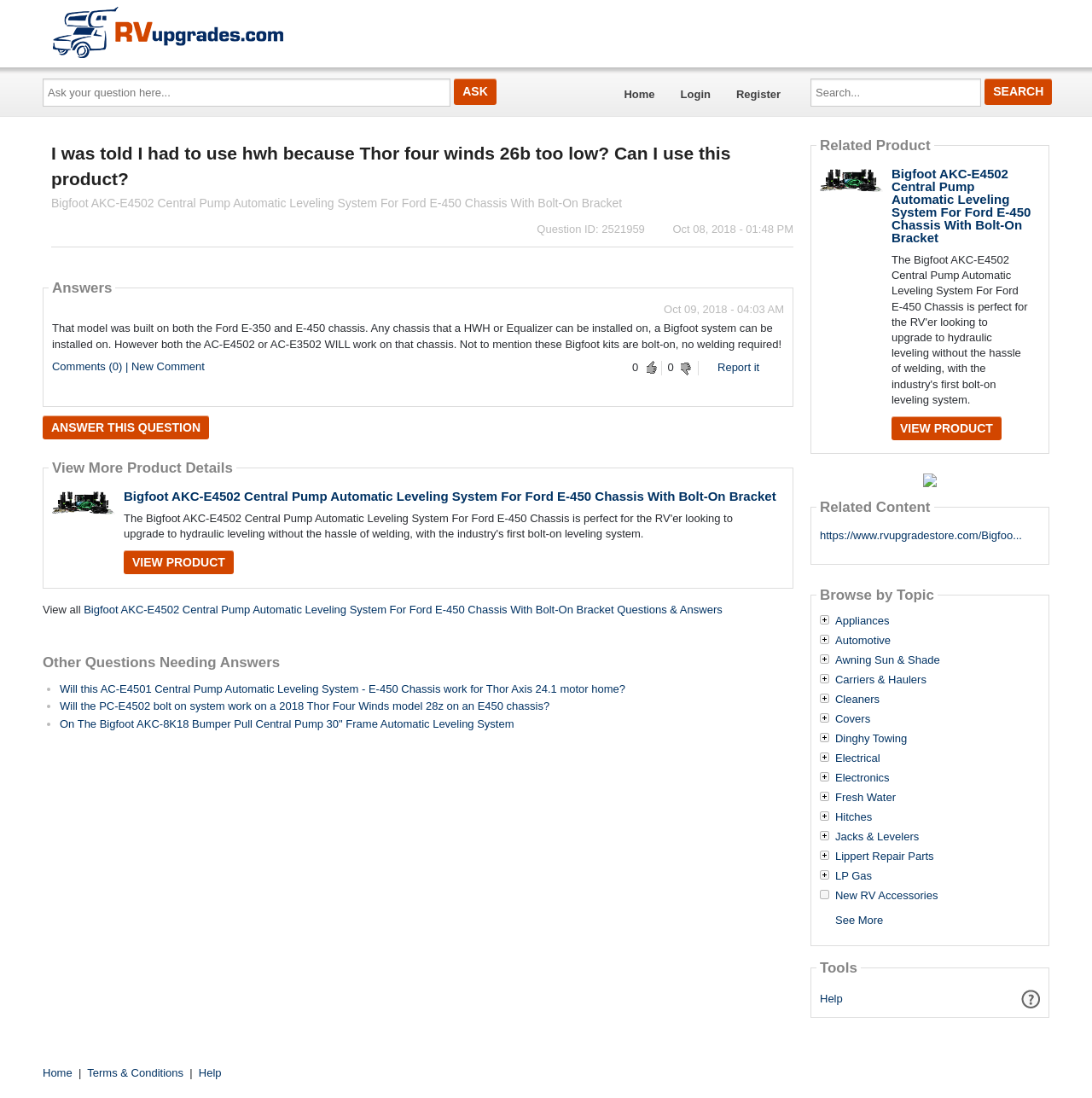Determine the bounding box for the UI element that matches this description: "Search Toggle".

None